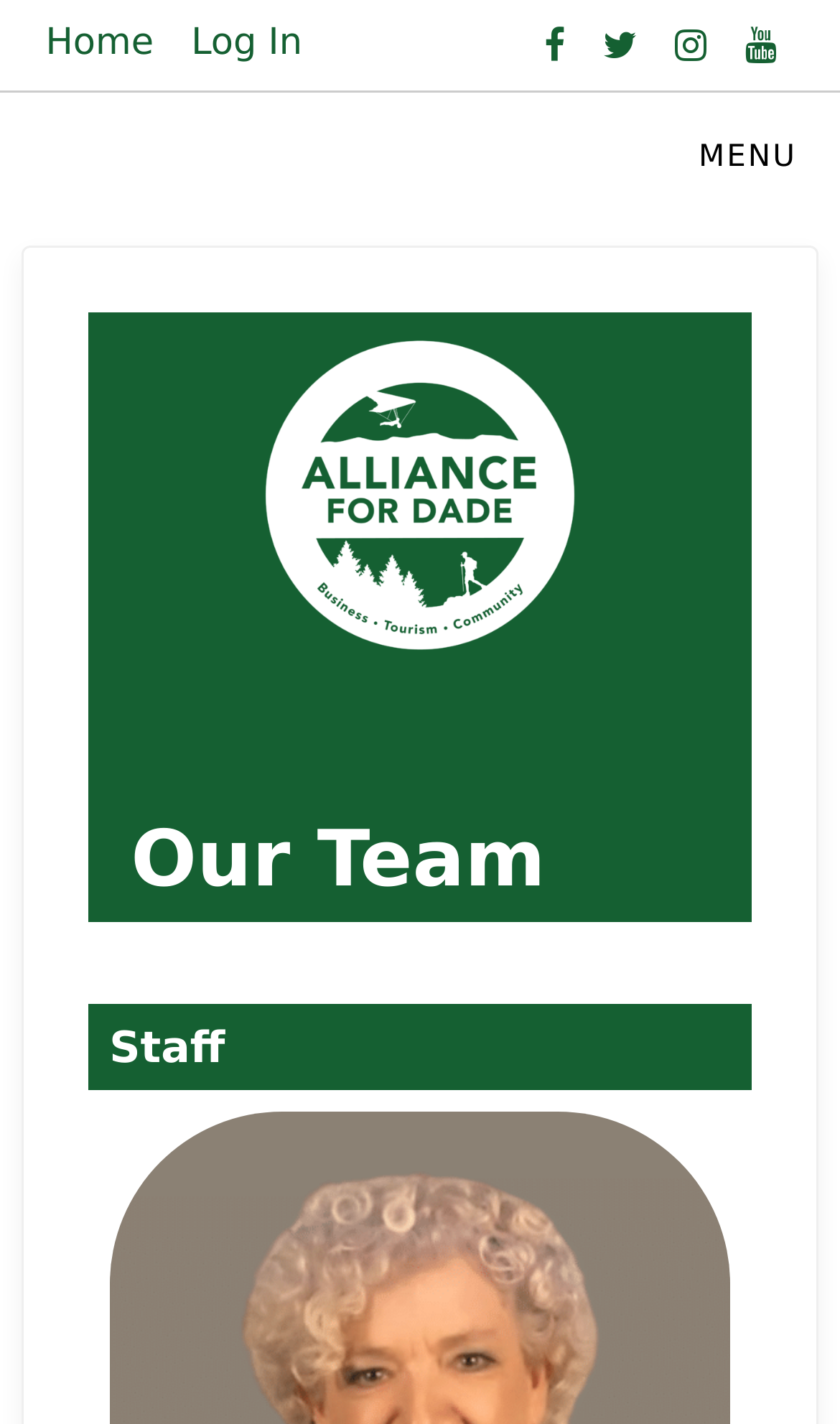Respond to the following question using a concise word or phrase: 
What is the second heading on the page?

Staff